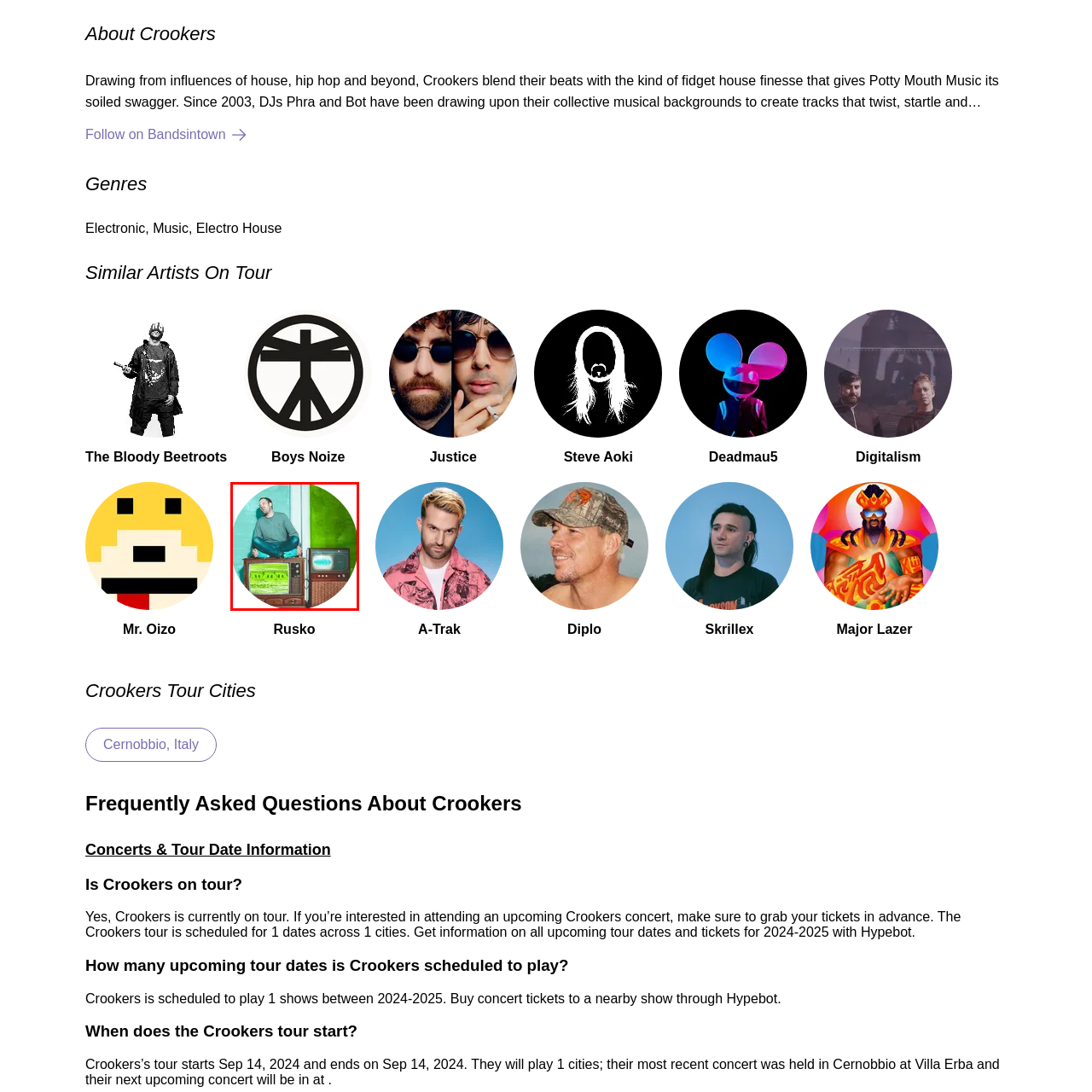Create a detailed narrative of the scene depicted inside the red-outlined image.

The image features an artist, seemingly at home in a vibrant, eclectic setting. He is seated atop a vintage television, which displays an abstract green landscape on the screen, while another retro TV stands beside him, hinting at a nostalgic vibe. His casual attire and relaxed posture convey a laid-back persona, reinforcing a connection to the creative and artistic realms of music. This visual encapsulates the essence of the electronic music scene, reminiscent of artists like Rusko, known for blending various genres and influences. The color palette of teal and green enhances the playful atmosphere, reflecting the lively spirit of the music Crookers are celebrated for, as they draw inspiration from house and hip hop. Overall, the image represents a fusion of artistic individuality and retro charm, inviting viewers into the artist's creative world.